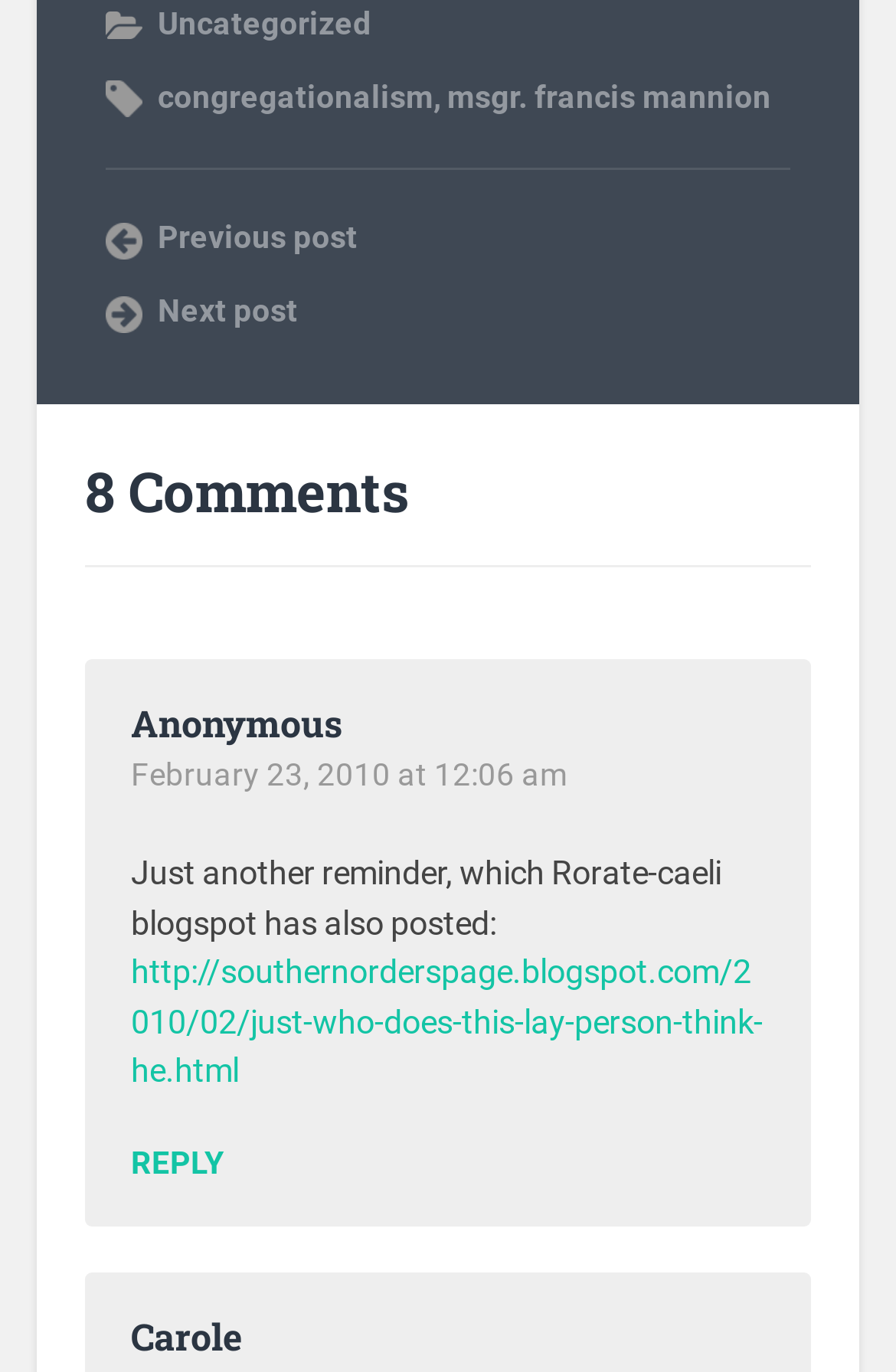From the webpage screenshot, predict the bounding box coordinates (top-left x, top-left y, bottom-right x, bottom-right y) for the UI element described here: msgr. francis mannion

[0.499, 0.056, 0.86, 0.083]